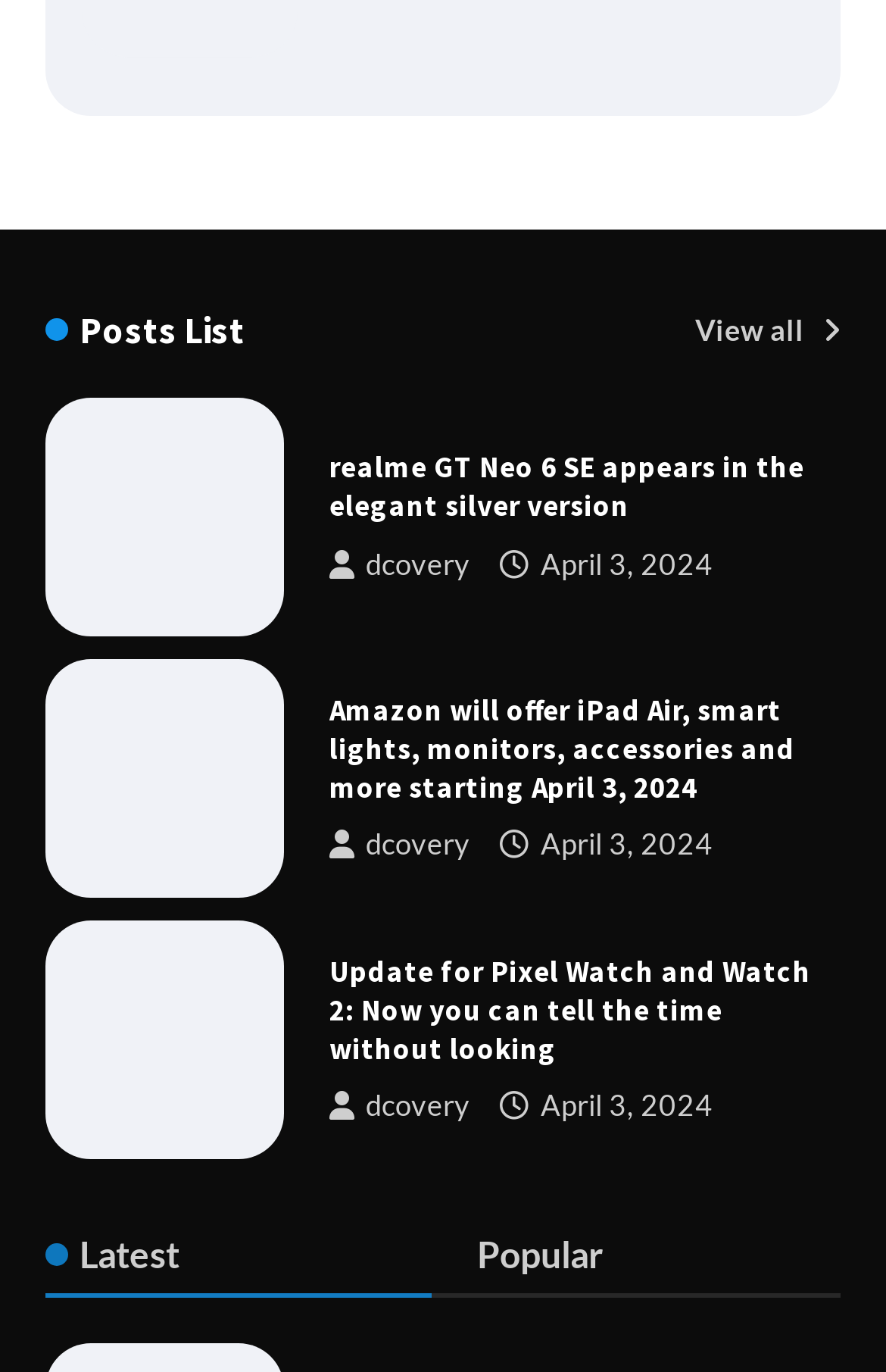Please answer the following question using a single word or phrase: What are the two categories listed at the bottom?

Latest and Popular